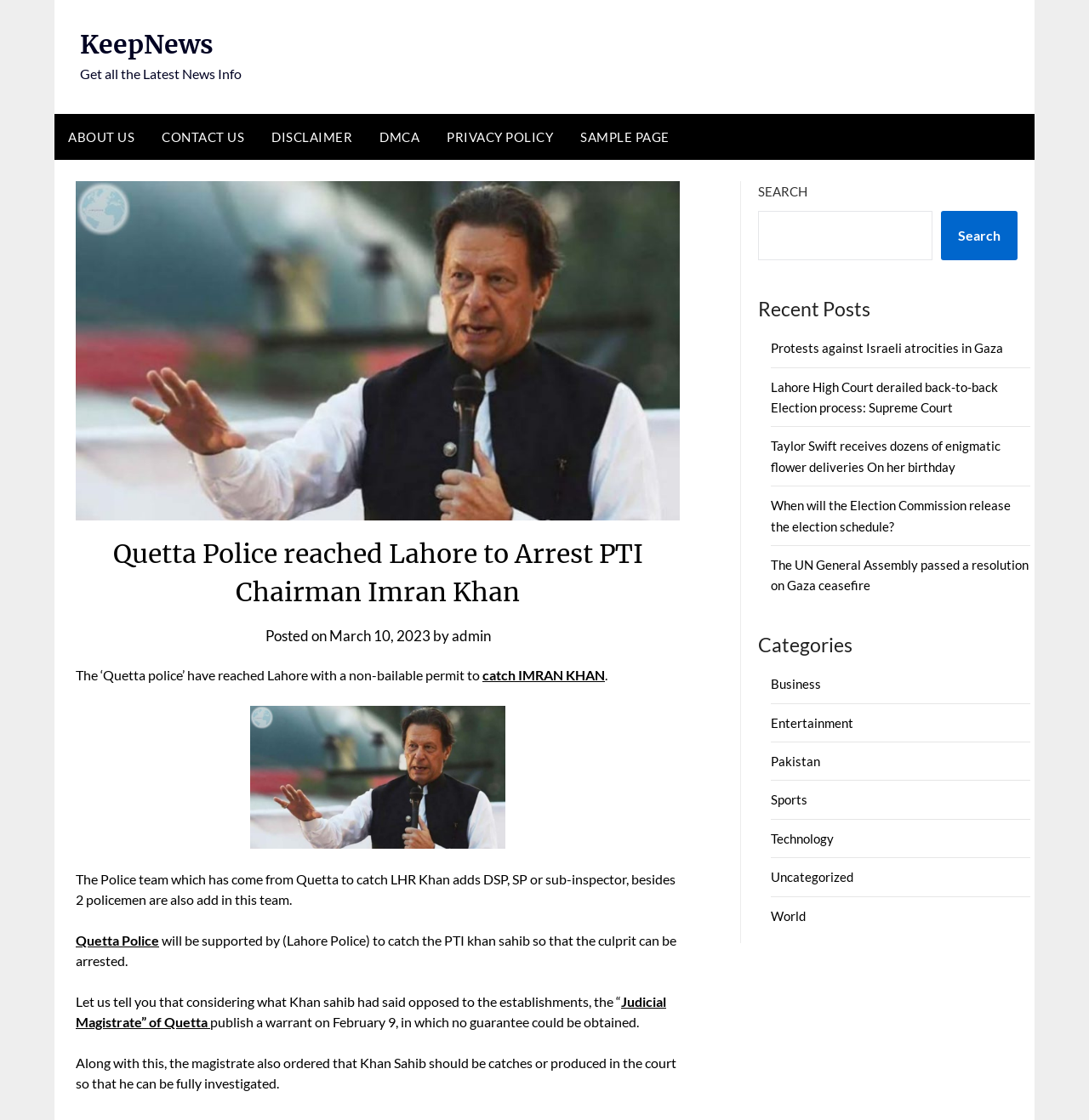Identify the bounding box coordinates of the HTML element based on this description: "March 10, 2023March 10, 2023".

[0.302, 0.56, 0.395, 0.576]